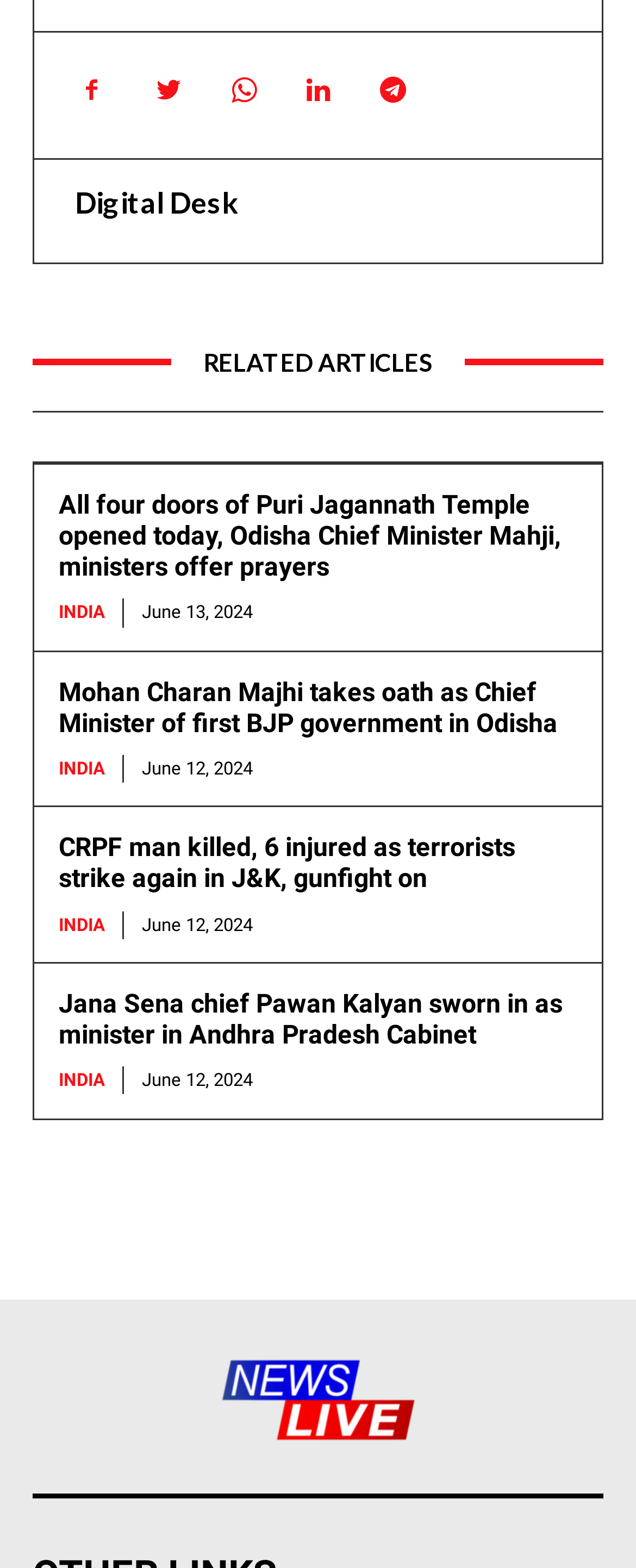Determine the bounding box coordinates of the target area to click to execute the following instruction: "Read the article about Puri Jagannath Temple."

[0.092, 0.312, 0.882, 0.371]